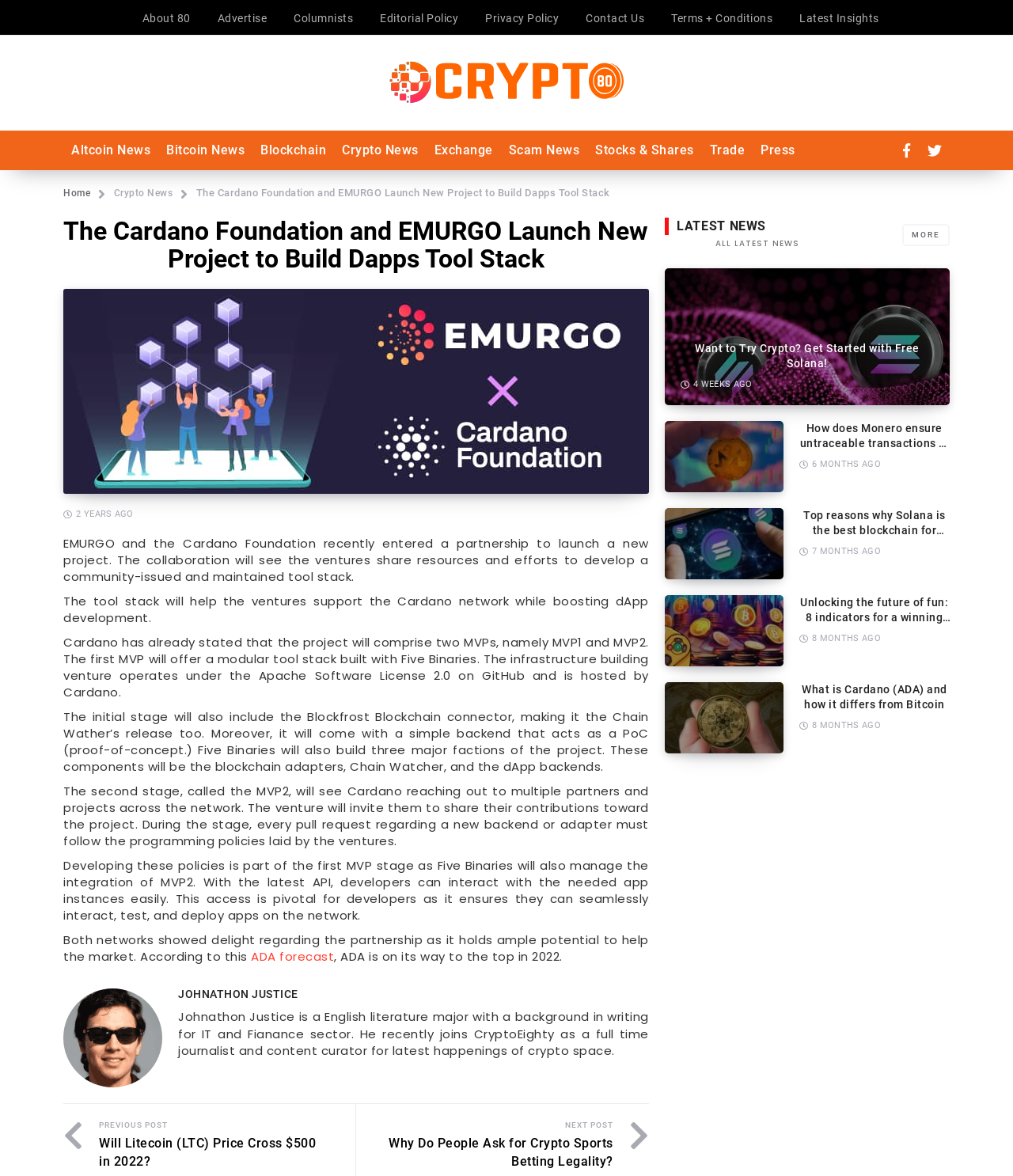What is the name of the author of the article?
Please provide a comprehensive and detailed answer to the question.

The author's name is mentioned in the section below the article content, which provides a brief bio of the author, Johnathon Justice, an English literature major with a background in writing for IT and Finance sector.